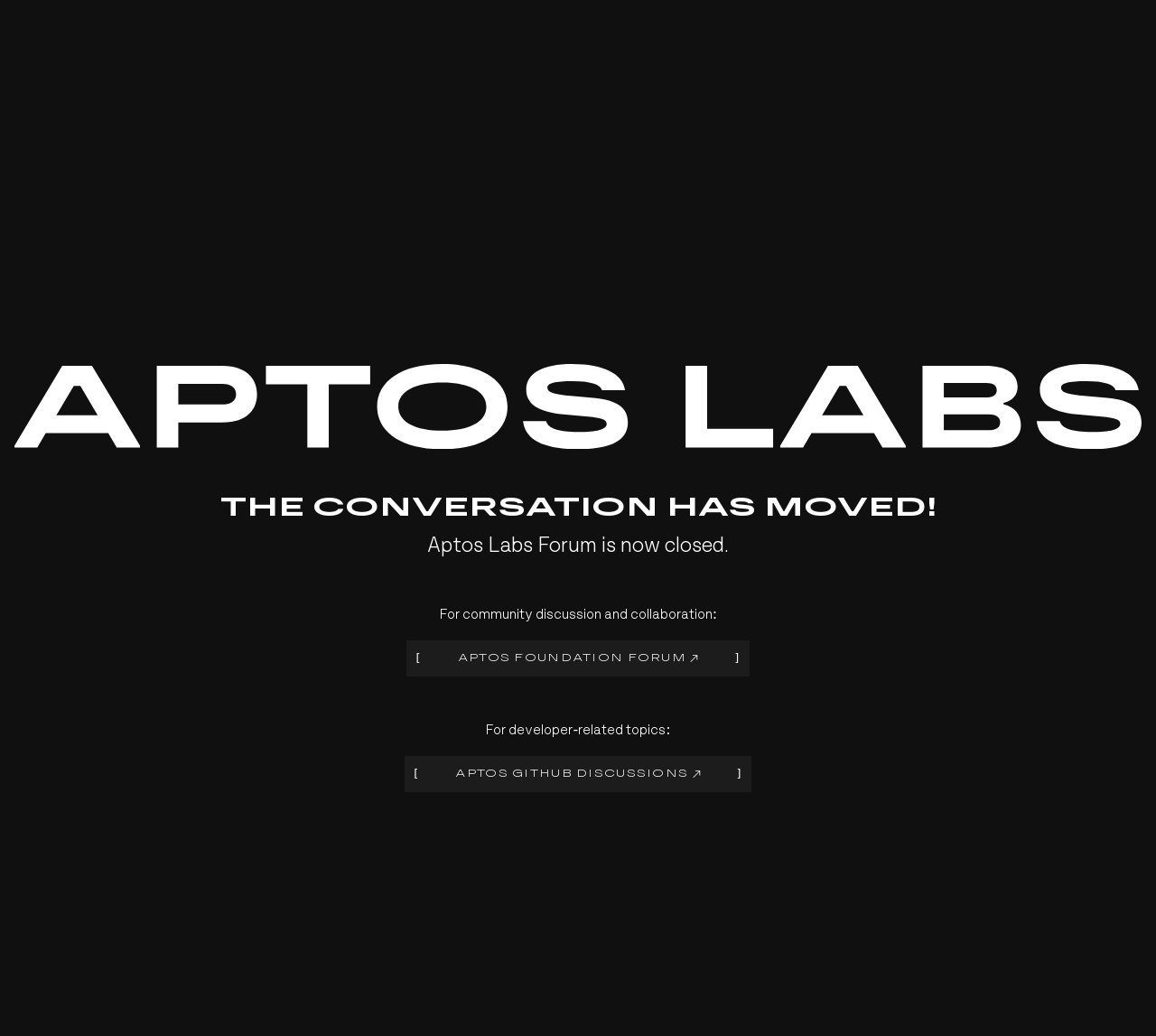Provide an in-depth caption for the contents of the webpage.

The webpage is about the Aptos Labs Forum, which is now closed. At the top, there is a small image, taking up about 97% of the width and 8% of the height of the page. Below the image, a prominent heading reads "THE CONVERSATION HAS MOVED!" in a relatively large font size. 

Underneath the heading, a short paragraph of text states "Aptos Labs Forum is now closed." This text is positioned roughly in the middle of the page, horizontally. 

Further down, there is a section with the title "For community discussion and collaboration:", which is followed by a link to the "APTOS FOUNDATION FORUM". This link is accompanied by two small images, one on either side of the link text. The link and its accompanying images are centered on the page.

Below this section, there is another section with the title "For developer-related topics:", which is followed by a link to the "APTOS GITHUB DISCUSSIONS". Similar to the previous link, this one is also accompanied by two small images, one on either side of the link text. This section is positioned near the bottom of the page.